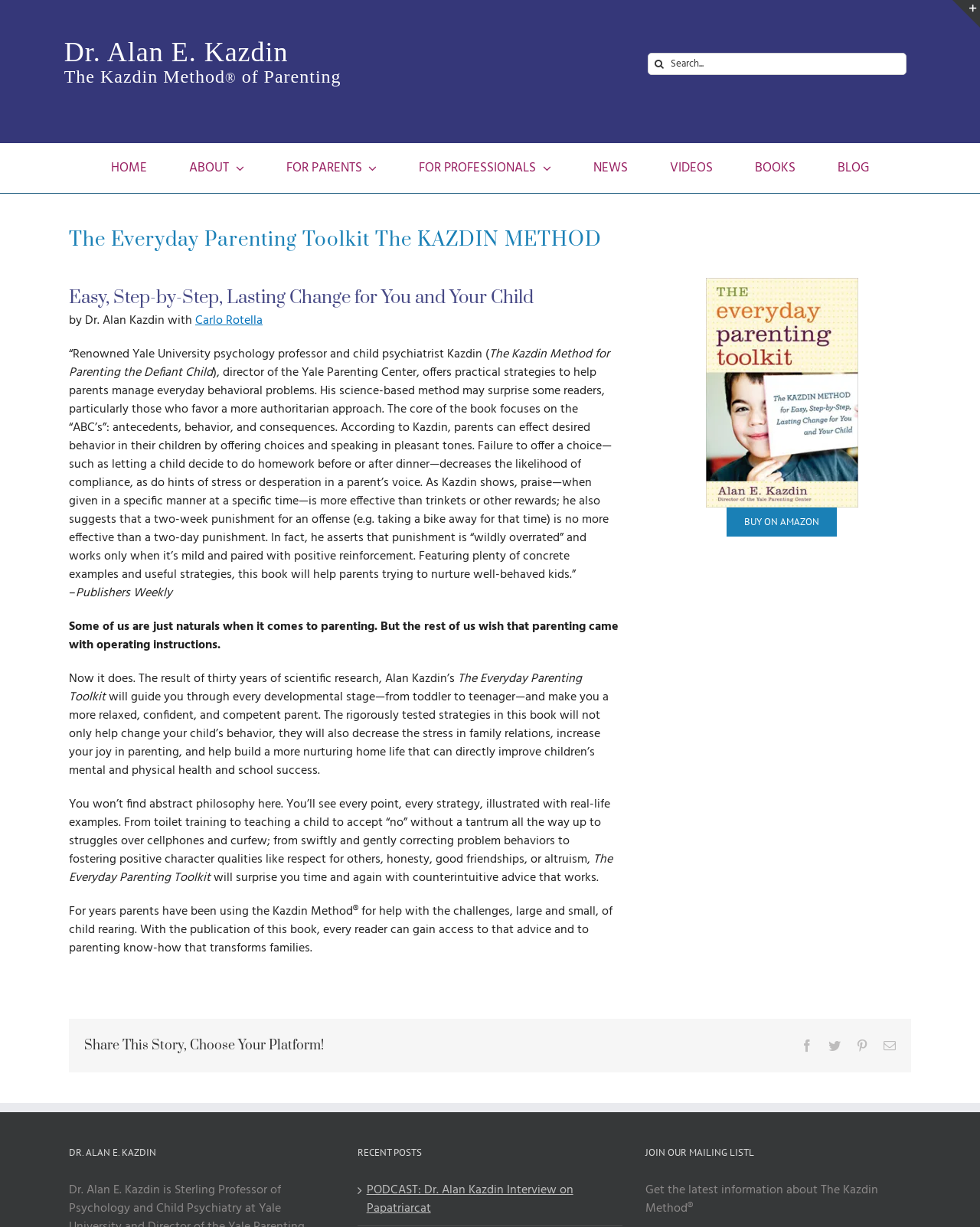What is the main heading displayed on the webpage? Please provide the text.

The Everyday Parenting Toolkit The KAZDIN METHOD